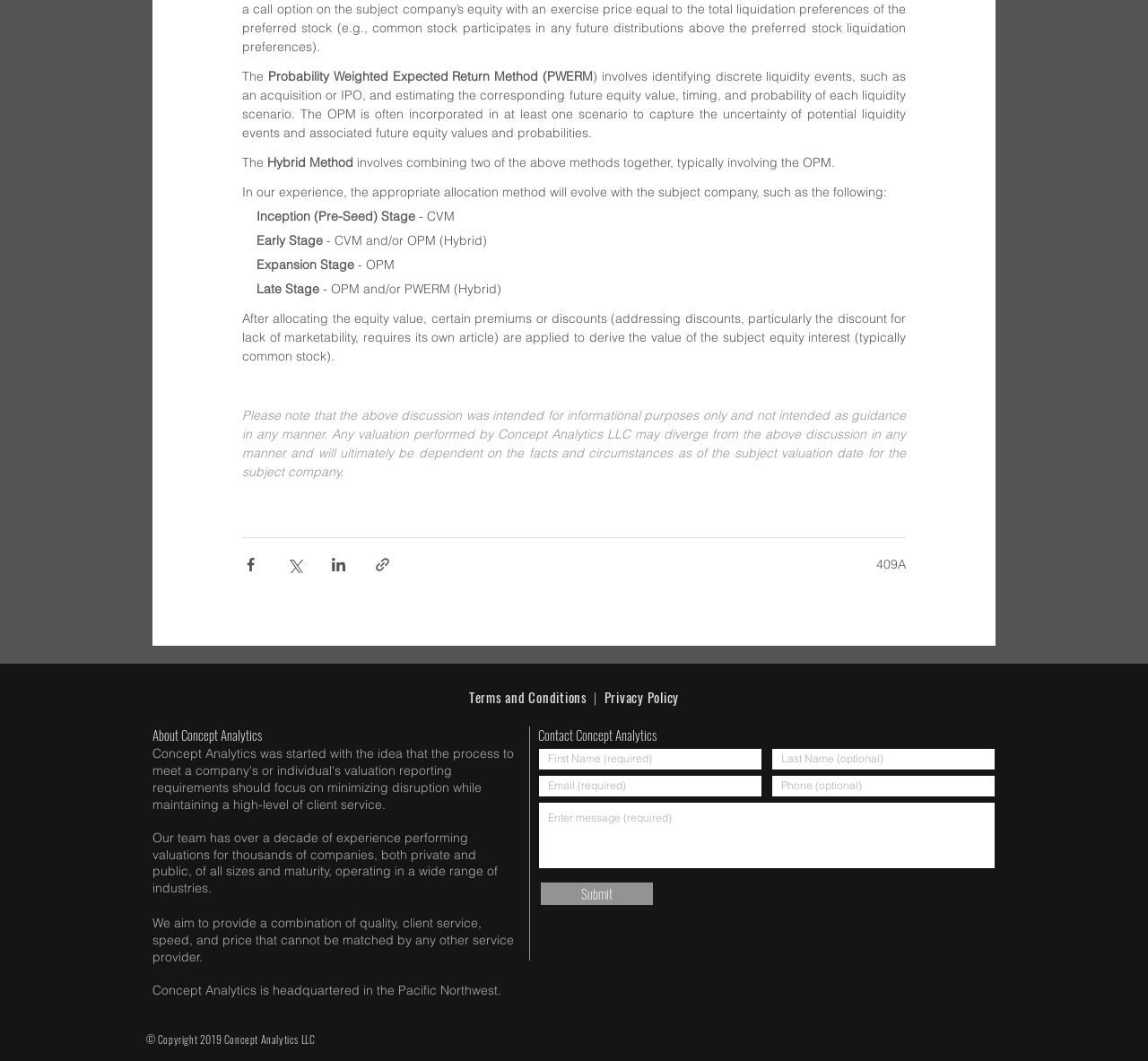Determine the bounding box coordinates for the region that must be clicked to execute the following instruction: "Check Regatta Photos".

None